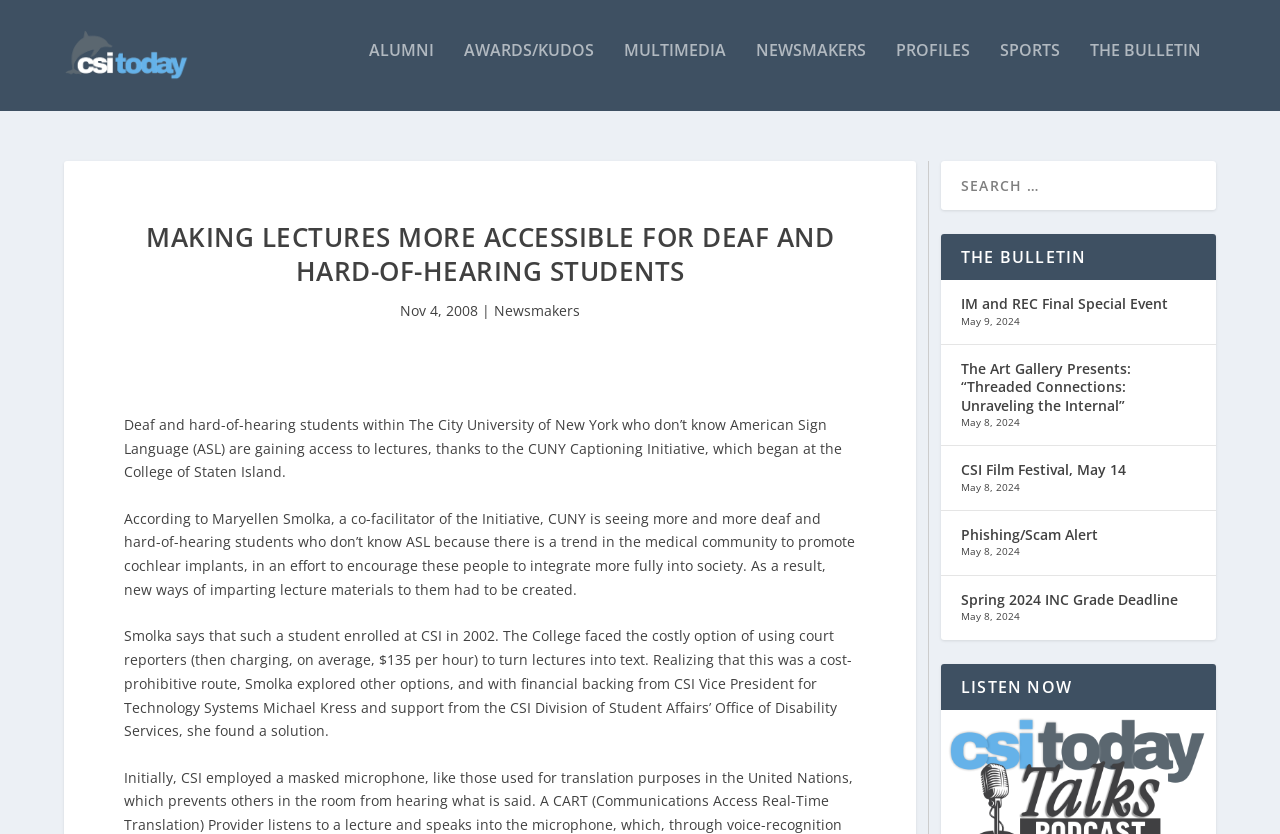What is the date of the article about deaf and hard-of-hearing students?
Please use the image to provide a one-word or short phrase answer.

Nov 4, 2008